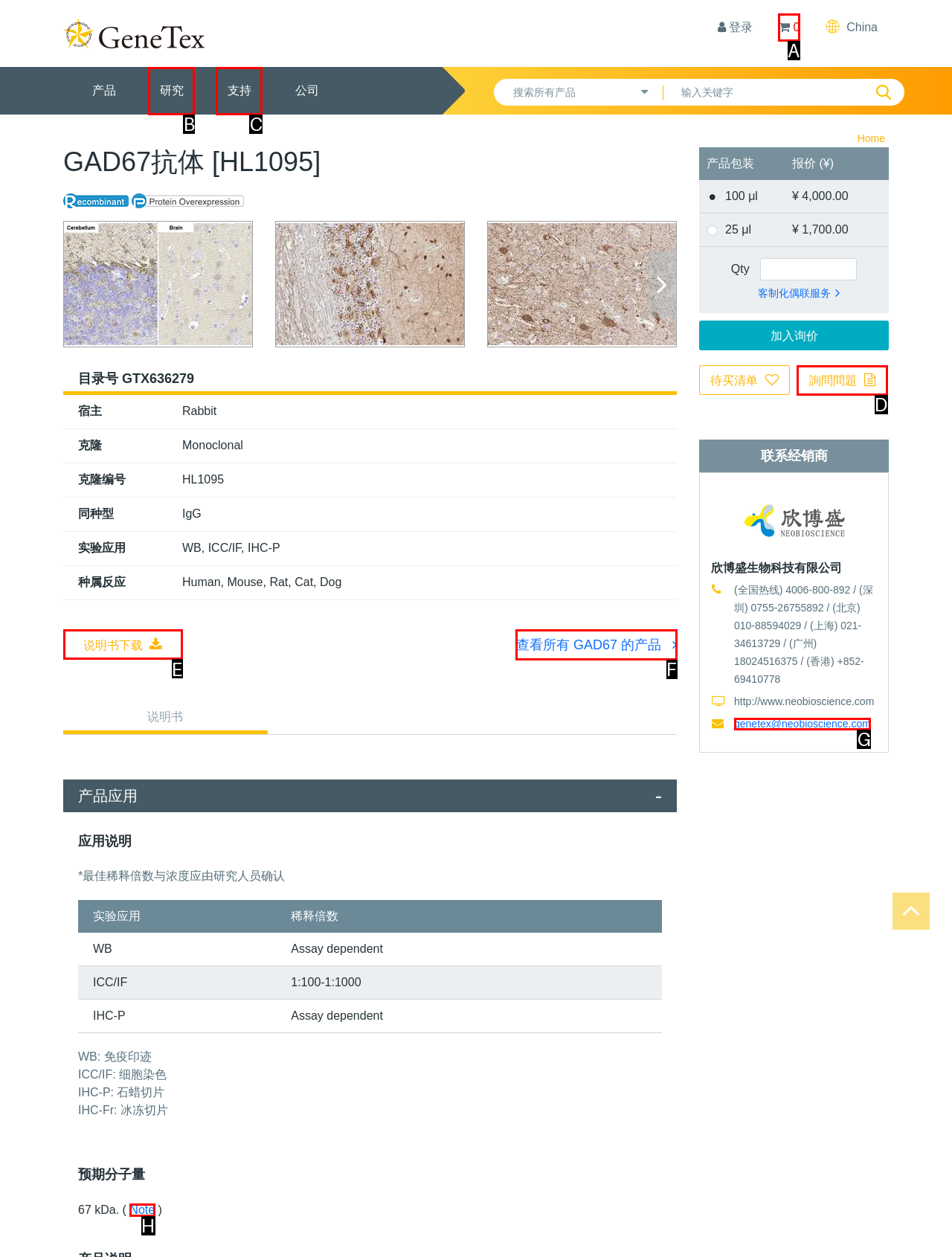Select the letter associated with the UI element you need to click to perform the following action: view all GAD67 products
Reply with the correct letter from the options provided.

F